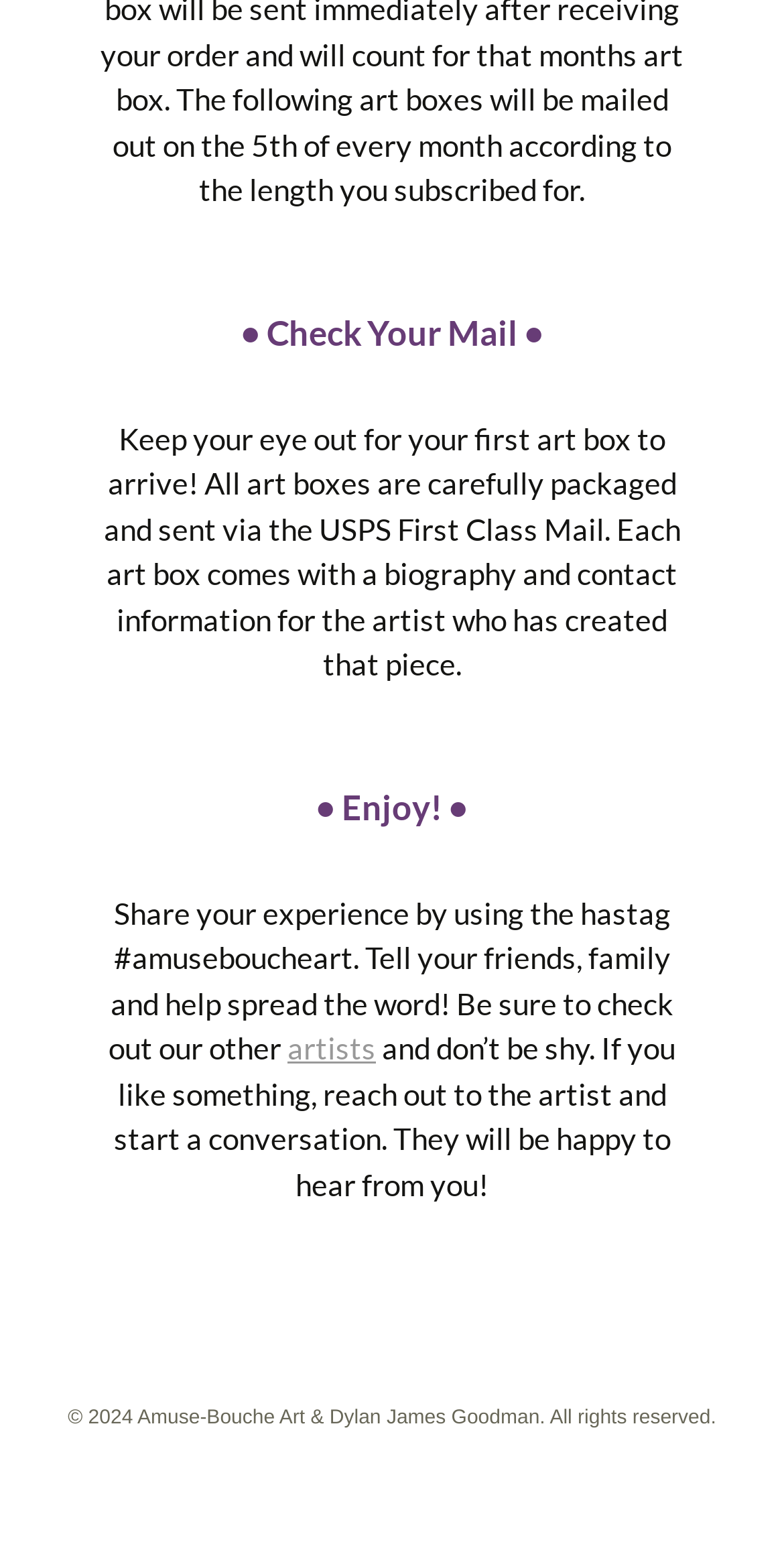What is the recommended way to share experience?
Examine the image and provide an in-depth answer to the question.

The webpage suggests sharing experience by using the hashtag #amuseboucheart, which is mentioned in the StaticText element with the text 'Share your experience by using the hastag #amuseboucheart. Tell your friends, family and help spread the word!'.